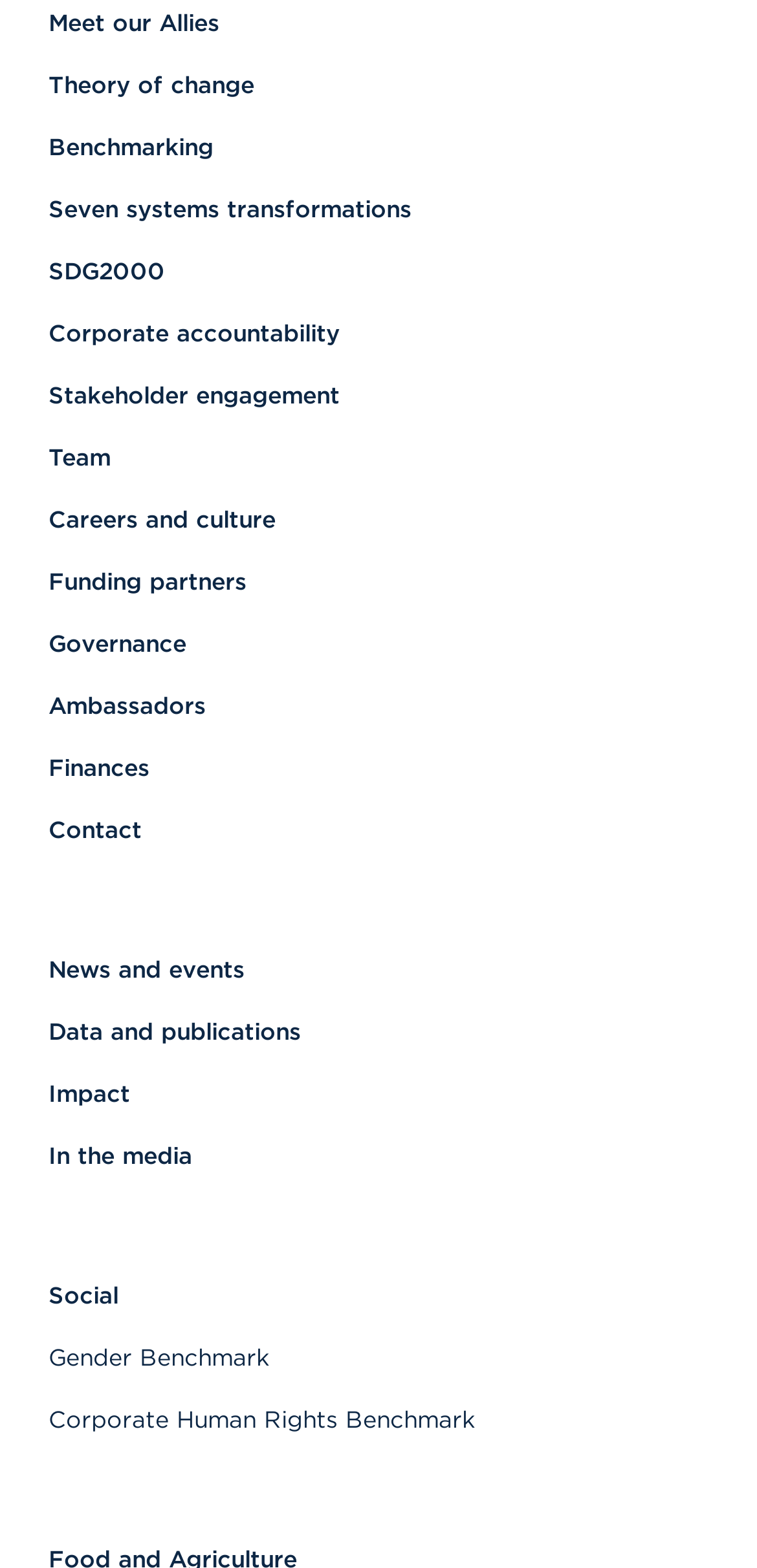What is the first link on the webpage? Please answer the question using a single word or phrase based on the image.

Meet our Allies